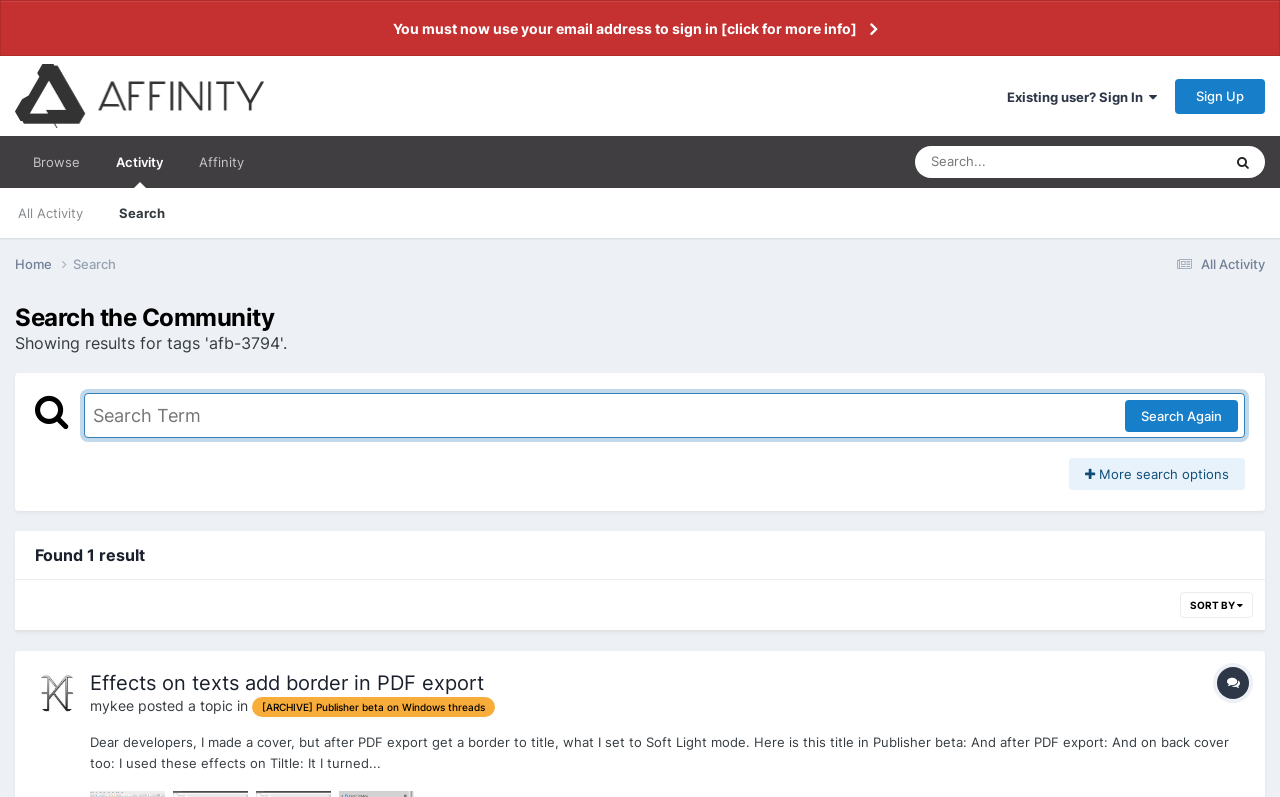Find the bounding box coordinates of the area that needs to be clicked in order to achieve the following instruction: "Search again". The coordinates should be specified as four float numbers between 0 and 1, i.e., [left, top, right, bottom].

[0.879, 0.501, 0.967, 0.542]